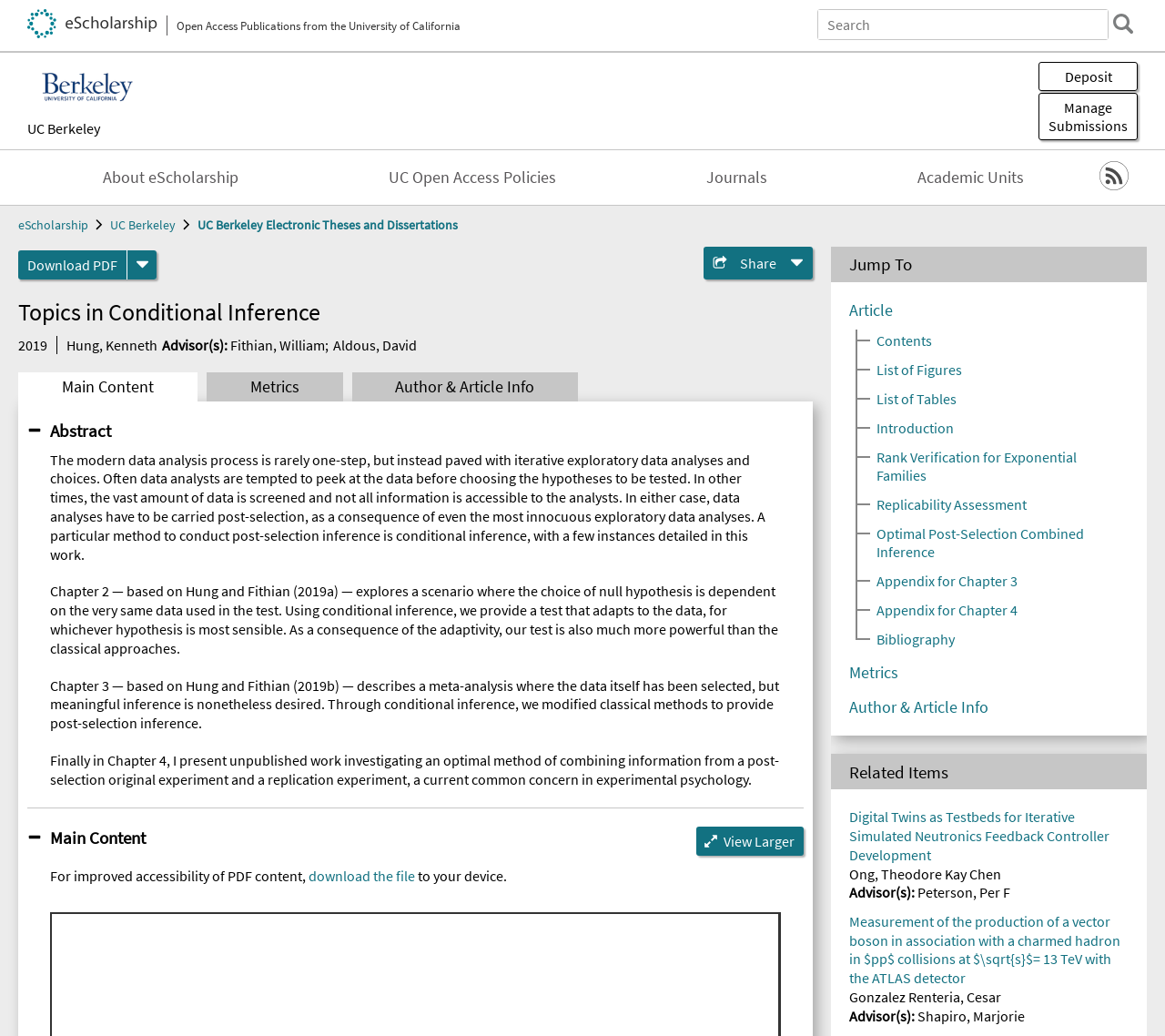Elaborate on the different components and information displayed on the webpage.

This webpage is about a research paper titled "Topics in Conditional Inference" by Kenneth Hung, with advisors William Fithian and David Aldous. The page is divided into several sections. At the top, there is a banner with links to eScholarship Open Access Publications from the University of California and UC Berkeley Electronic Theses and Dissertations. Below this, there is a search box and a button to deposit or manage submissions.

On the left side, there is a menu with links to various sections of the paper, including the abstract, main content, metrics, and author and article information. The abstract is expanded by default and provides a summary of the research, which involves iterative exploratory data analyses and choices. The abstract is divided into four chapters, each describing a different aspect of the research.

To the right of the menu, there is a section with links to related items, including other research papers. Below this, there are headings and links to specific sections of the paper, such as the introduction, list of figures, and bibliography.

At the bottom of the page, there are links to other research papers, including "Digital Twins as Testbeds for Iterative Simulated Neutronics Feedback Controller Development" and "Measurement of the production of a vector boson in association with a charmed hadron in $pp$ collisions at $\\sqrt{s}$= 13 TeV with the ATLAS detector". Each of these links includes the title of the paper, the author's name, and their advisor's name.